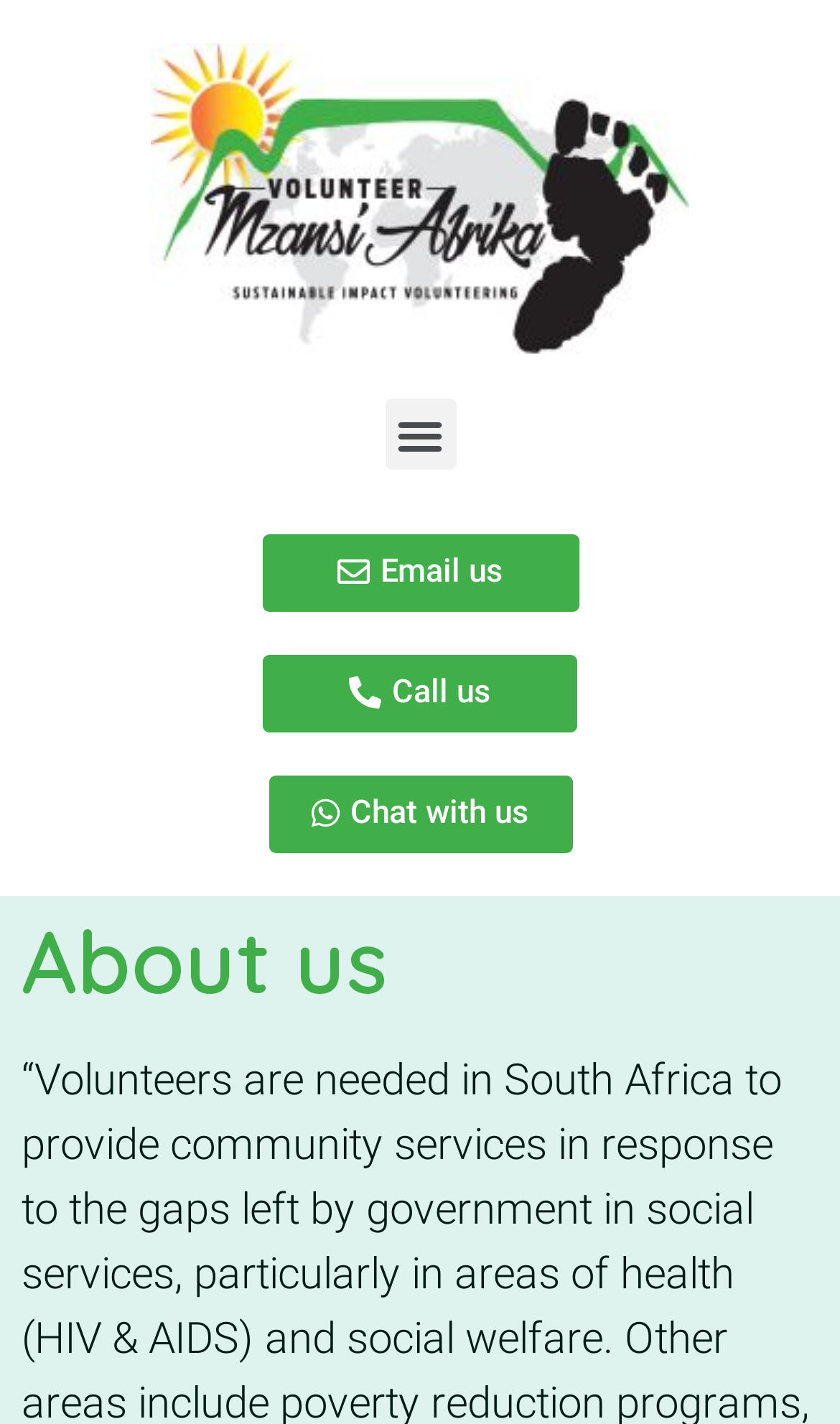Identify the bounding box for the UI element described as: "Chat with us". The coordinates should be four float numbers between 0 and 1, i.e., [left, top, right, bottom].

[0.319, 0.545, 0.681, 0.599]